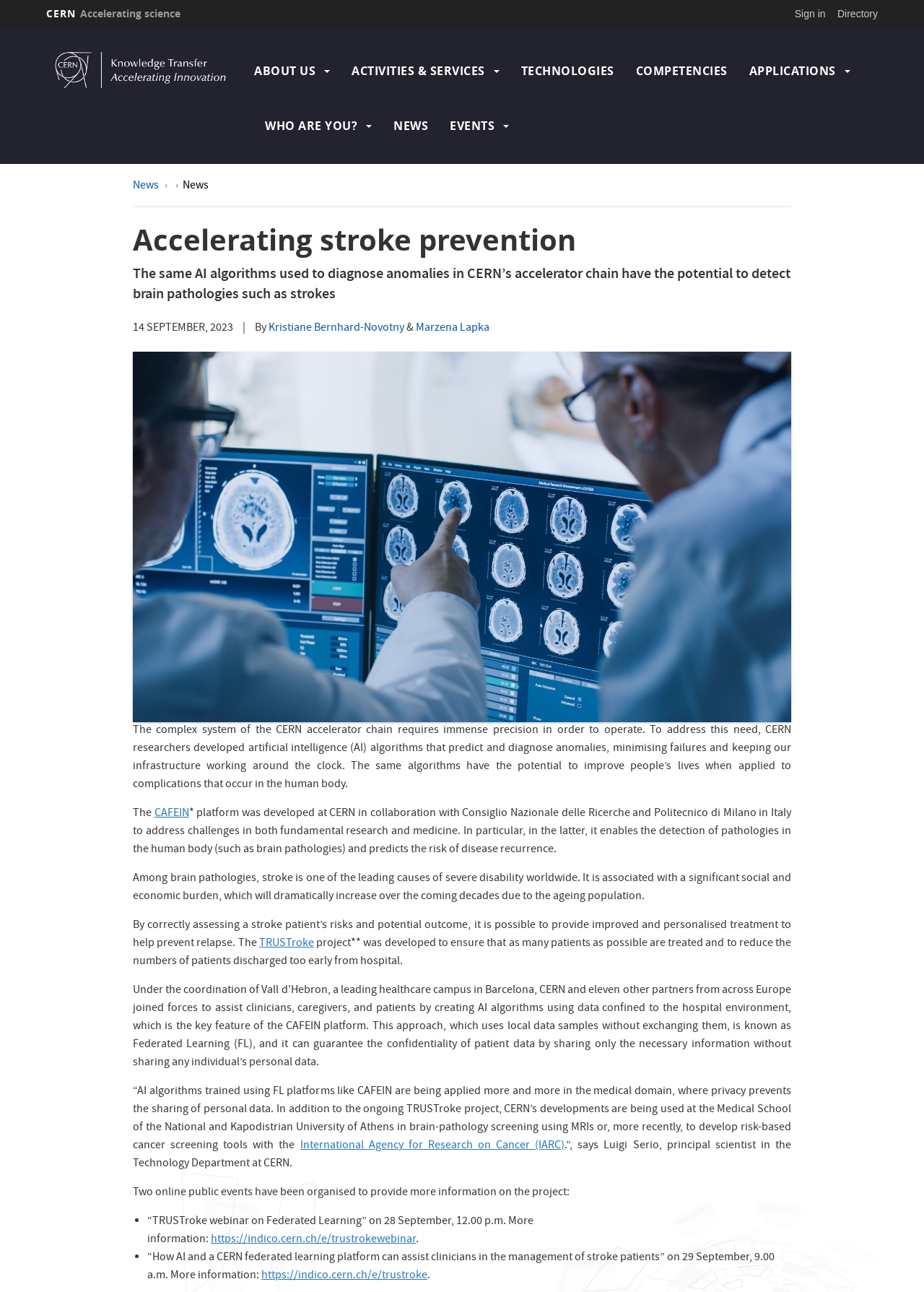Please identify the bounding box coordinates of the element that needs to be clicked to execute the following command: "Visit the 'International Agency for Research on Cancer (IARC)' website". Provide the bounding box using four float numbers between 0 and 1, formatted as [left, top, right, bottom].

[0.325, 0.88, 0.611, 0.894]